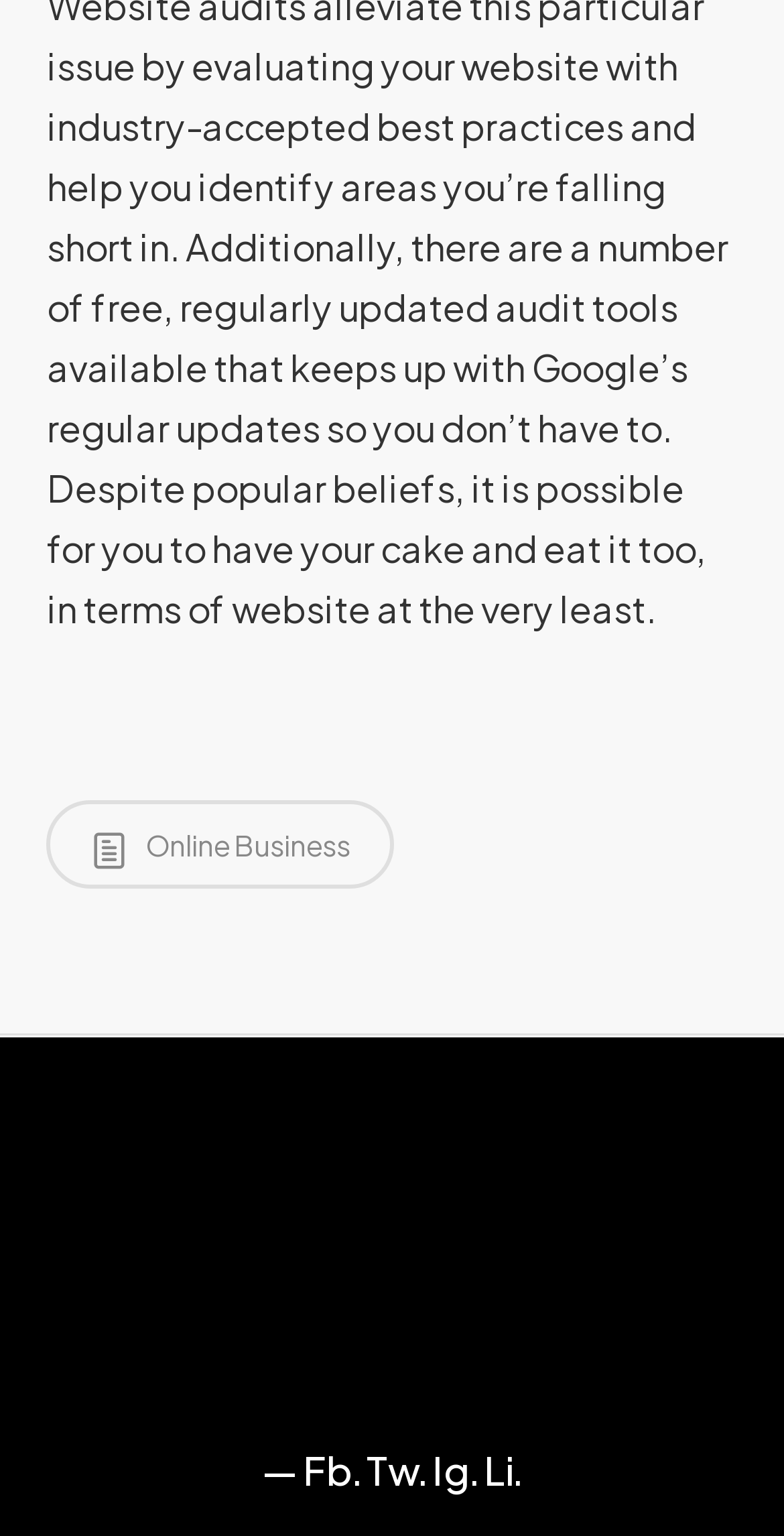Given the element description June 18, 2023, specify the bounding box coordinates of the corresponding UI element in the format (top-left x, top-left y, bottom-right x, bottom-right y). All values must be between 0 and 1.

None